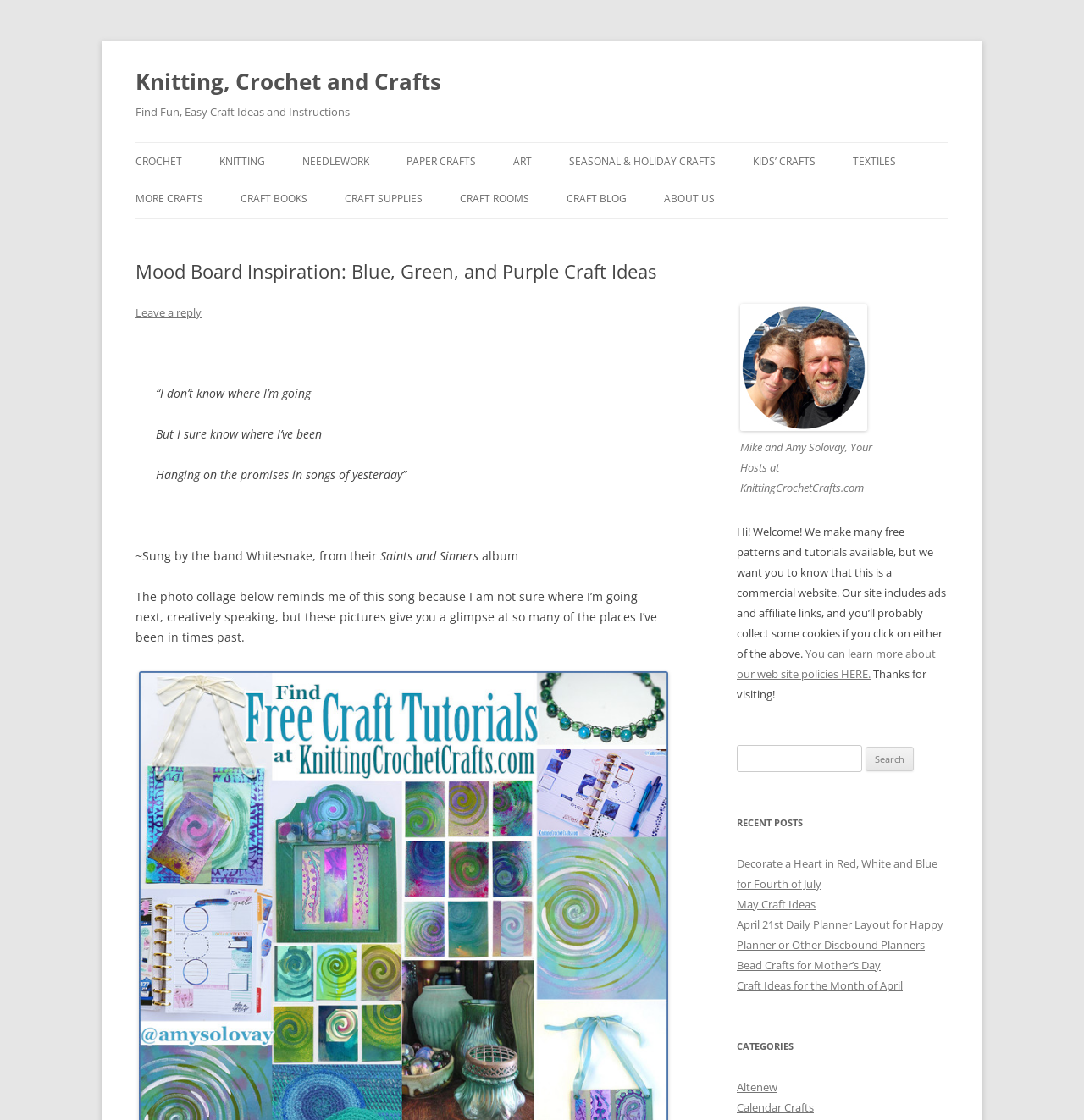Locate the bounding box coordinates of the segment that needs to be clicked to meet this instruction: "Click on 'CROCHET' link".

[0.125, 0.128, 0.168, 0.161]